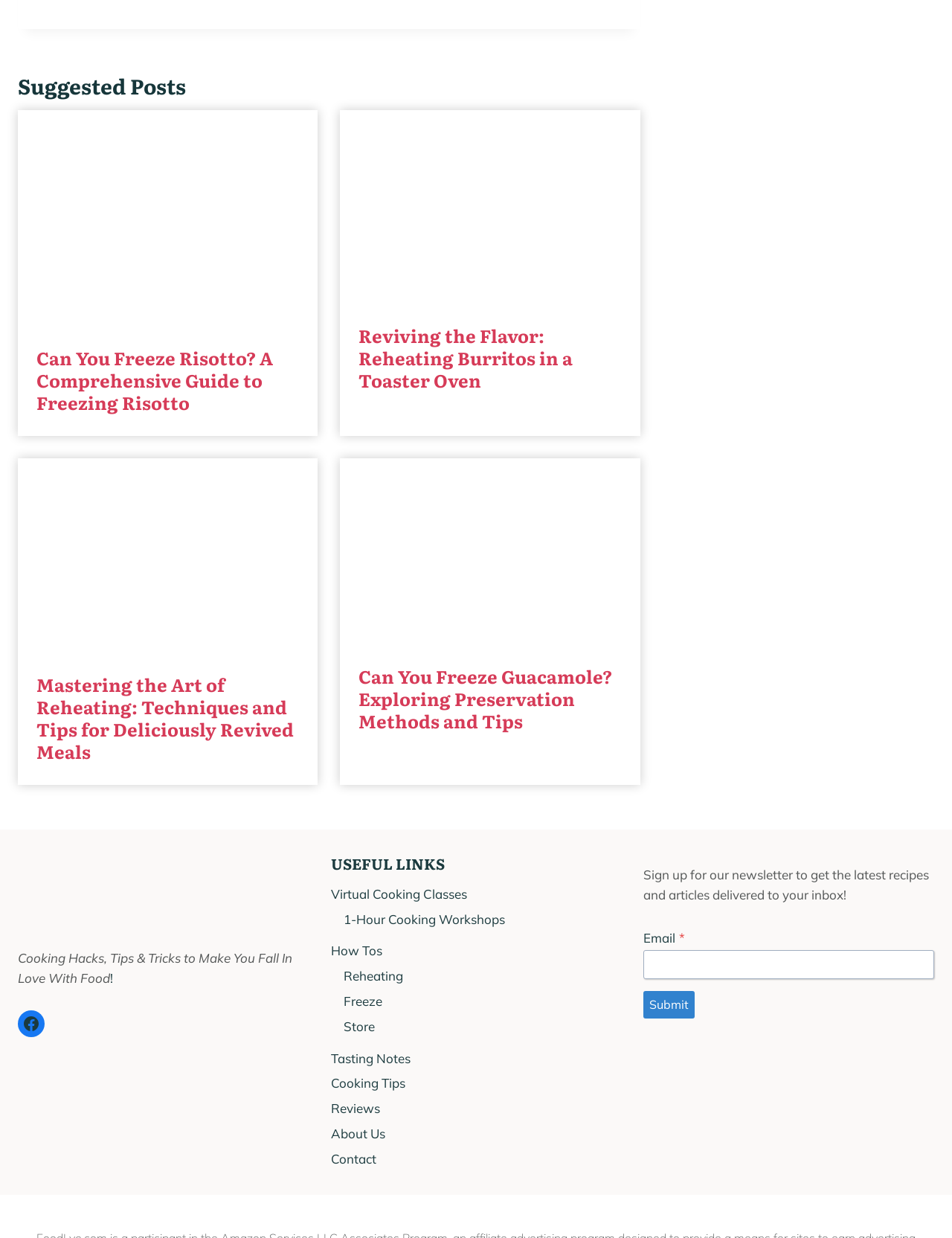Highlight the bounding box coordinates of the element that should be clicked to carry out the following instruction: "view July 2023". The coordinates must be given as four float numbers ranging from 0 to 1, i.e., [left, top, right, bottom].

None